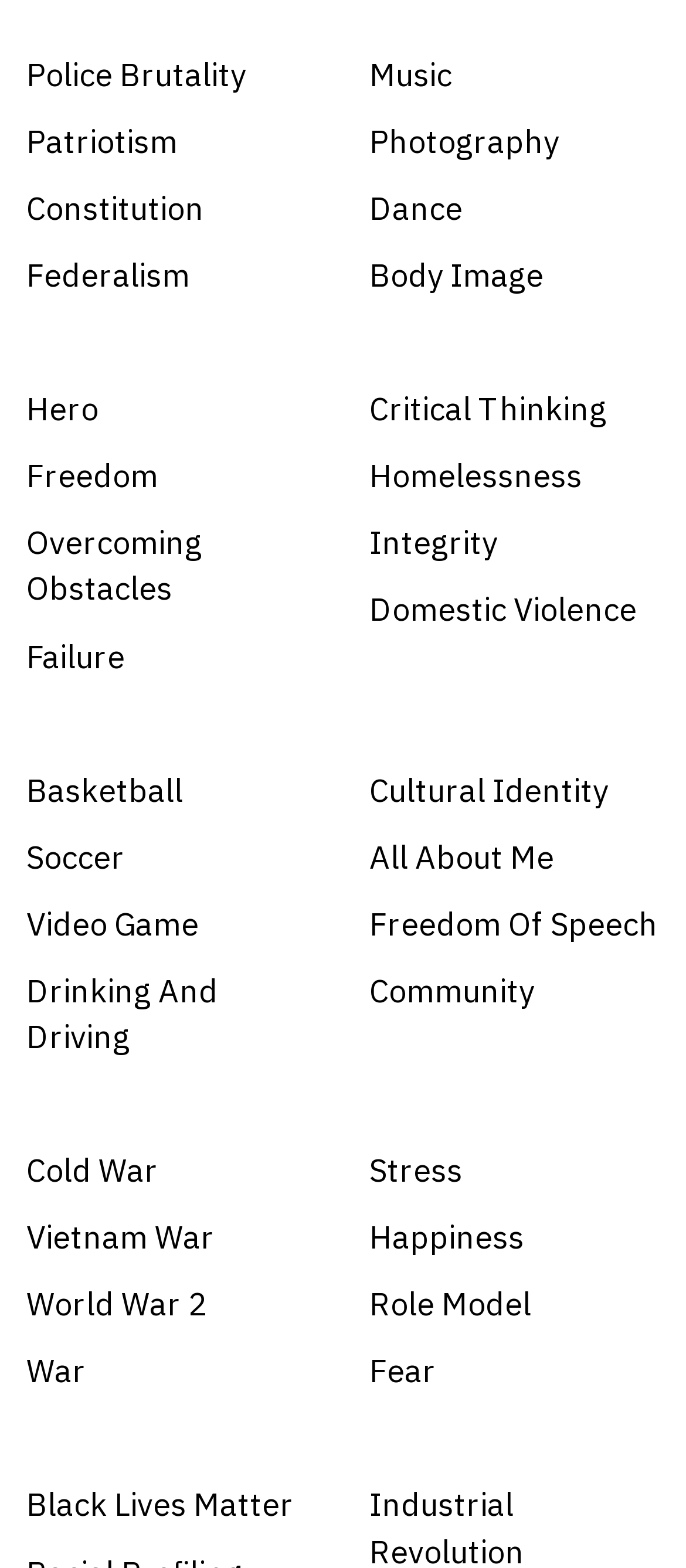Can you find the bounding box coordinates for the element to click on to achieve the instruction: "Click the Theoreti.ca link"?

None